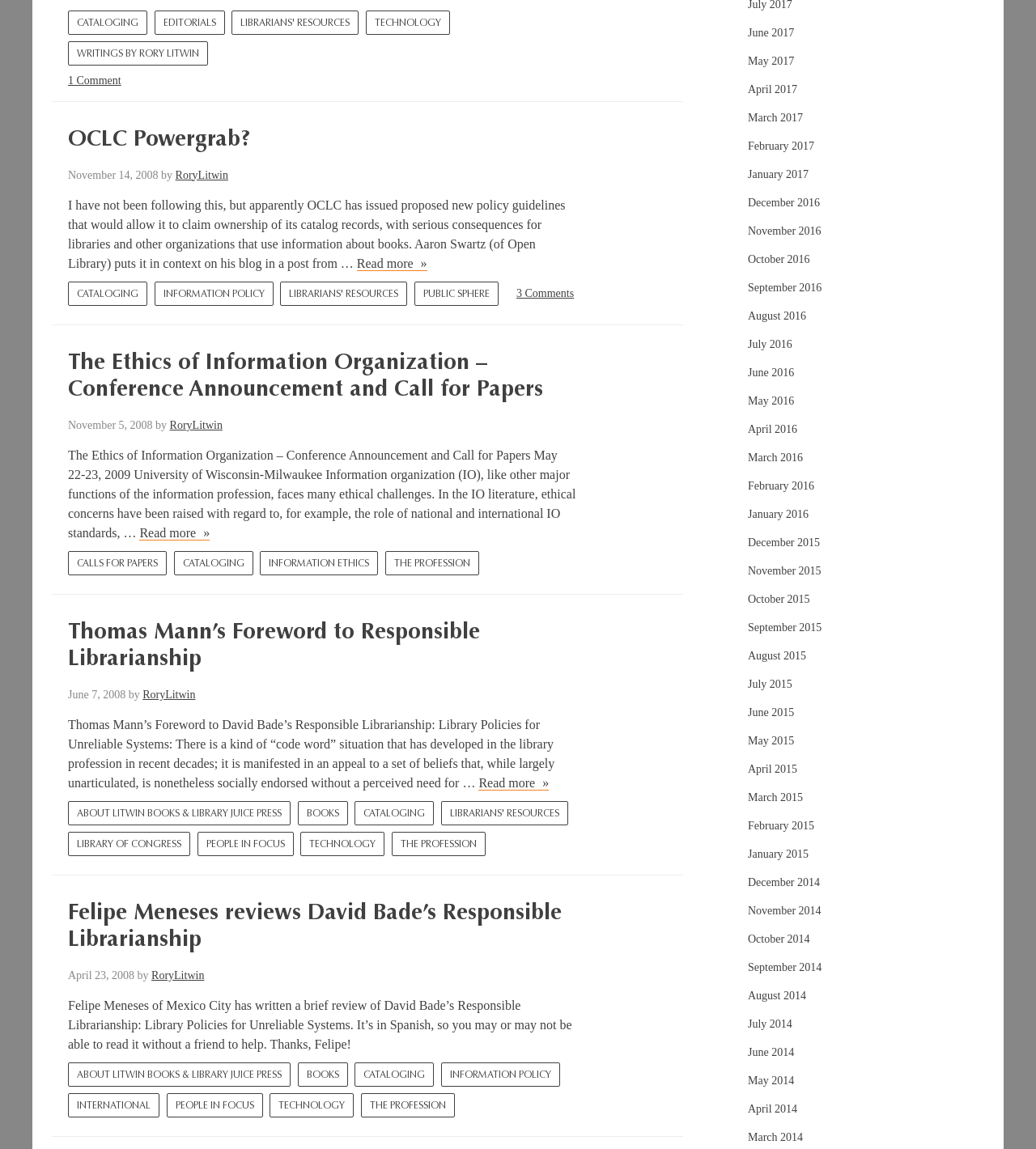Who is the author of the third article?
Based on the image, respond with a single word or phrase.

RoryLitwin